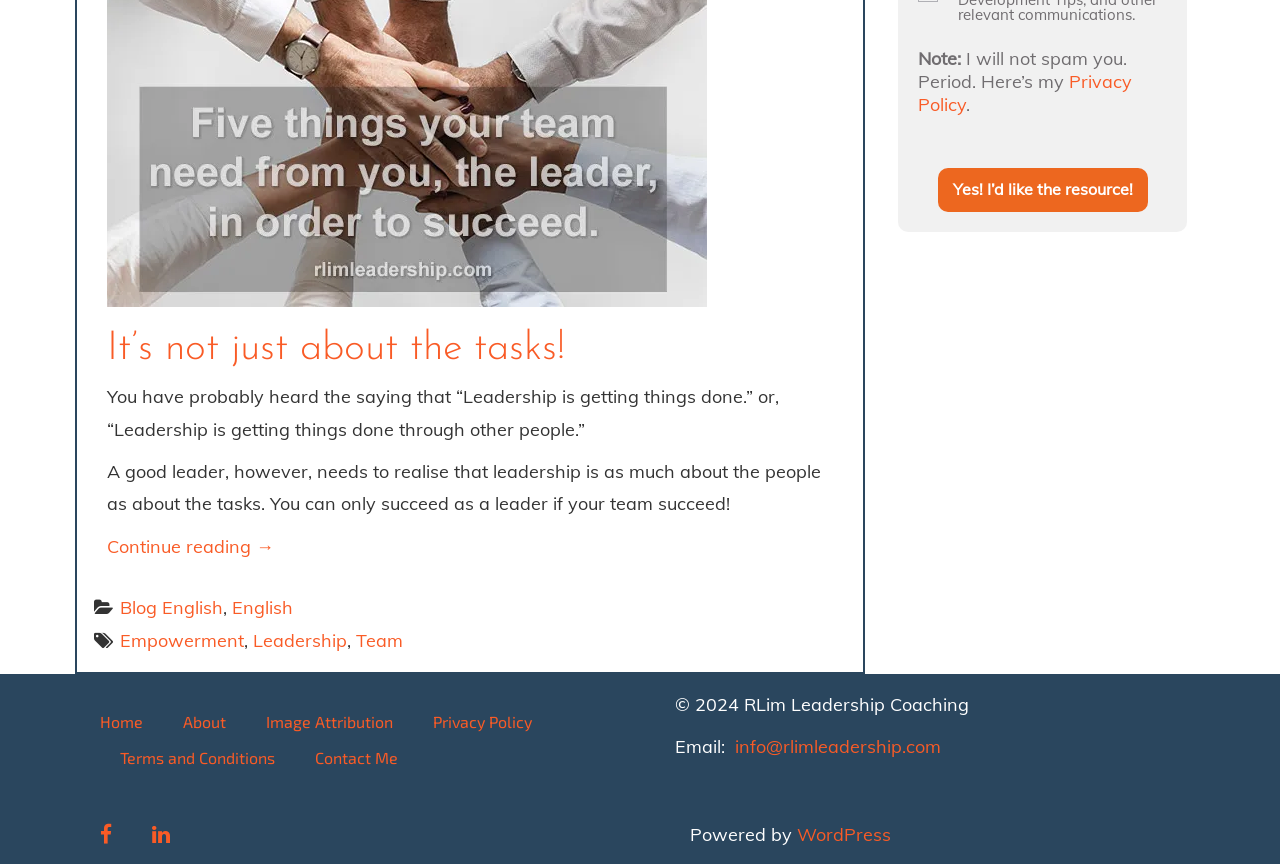What is the main topic of the webpage?
Based on the image, answer the question with as much detail as possible.

Based on the content of the webpage, it appears to be discussing leadership and its importance in team success. The heading 'It’s not just about the tasks!' and the text 'A good leader, however, needs to realise that leadership is as much about the people as about the tasks.' suggest that the webpage is focused on leadership.